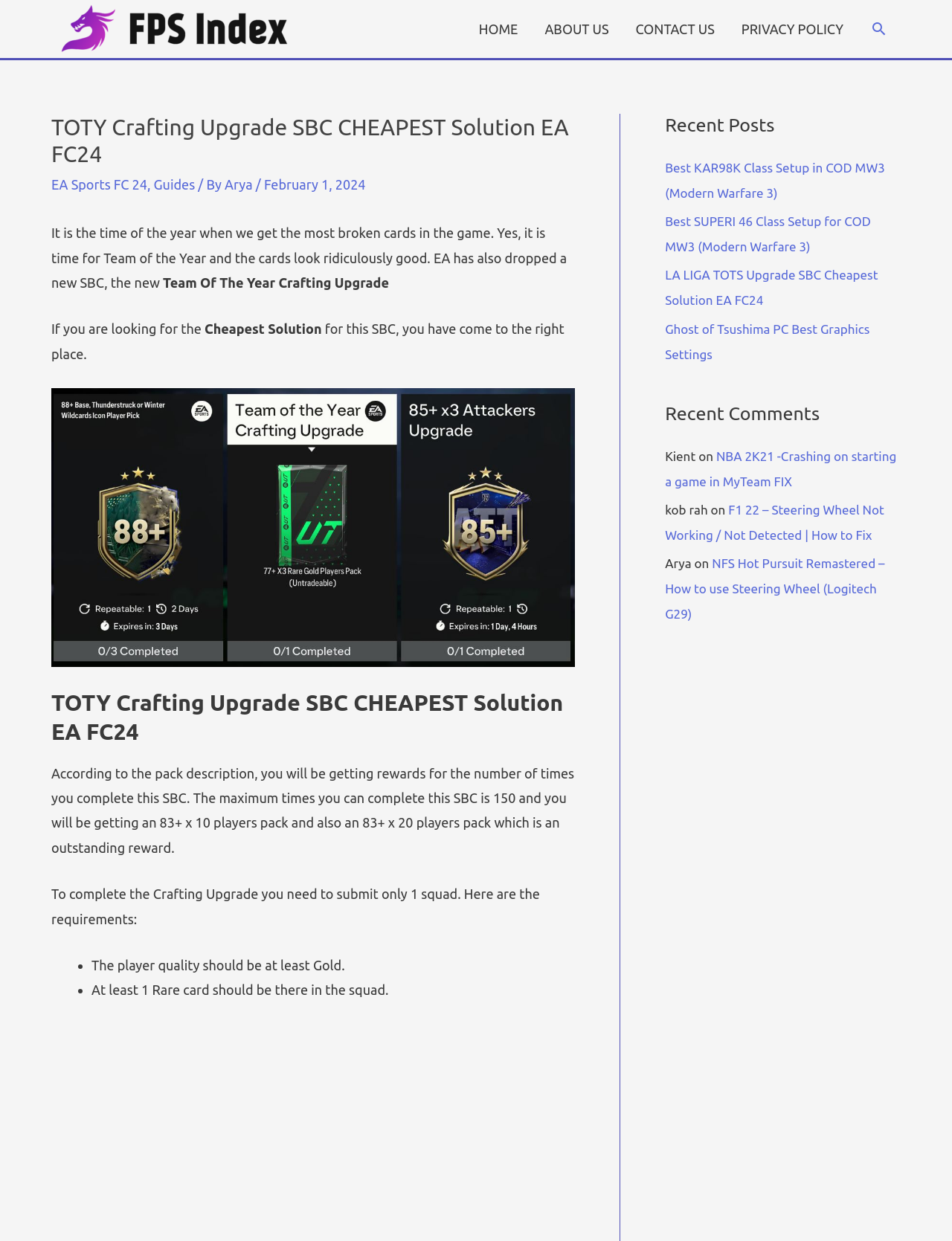Generate a thorough caption that explains the contents of the webpage.

This webpage appears to be a blog post about the Team of the Year (TOTY) Crafting Upgrade SBC in EA FC24. At the top of the page, there is a navigation bar with links to "HOME", "ABOUT US", "CONTACT US", "PRIVACY POLICY", and a search icon. Below the navigation bar, there is a header section with the title "TOTY Crafting Upgrade SBC CHEAPEST Solution EA FC24" and a link to "EA Sports FC 24" and "Guides" by "Arya" on "February 1, 2024".

The main content of the page is divided into sections. The first section describes the TOTY Crafting Upgrade SBC, stating that it is a new SBC with rewards for completing it multiple times. The section also outlines the requirements for completing the SBC, including submitting only one squad with at least one Rare card and a minimum player quality of Gold.

To the right of the main content, there are two complementary sections. The top section is titled "Recent Posts" and lists four links to other blog posts, including "Best KAR98K Class Setup in COD MW3" and "LA LIGA TOTS Upgrade SBC Cheapest Solution EA FC24". The bottom section is titled "Recent Comments" and lists five comments from users, including "Kient" and "Arya", with links to the corresponding blog posts.

There are no images on the page, but there is an FPS Index logo at the top left corner. The overall layout is organized, with clear headings and concise text.